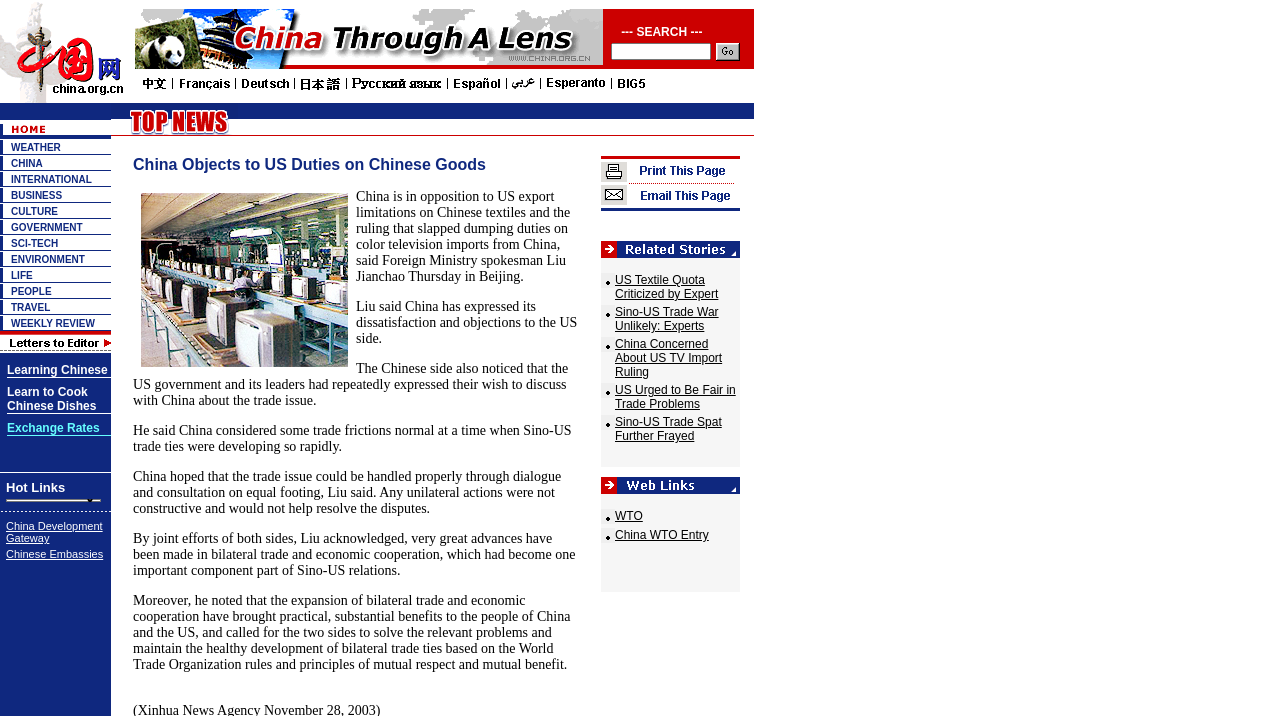Provide a thorough description of the webpage you see.

This webpage is about China Objects to US Duties on Chinese Goods. At the top, there is a layout table that spans about 59% of the width and 14% of the height of the page. Within this table, there are two layout table cells. The first cell contains a link with an image, and the second cell has a search bar with a table inside. The search bar has a text box and a button.

Below the top layout table, there is another layout table that spans about 87% of the width and 49% of the height of the page. This table has three rows. The first row has an image, the second row has a table with a search bar, and the third row has a table with multiple links and images.

On the left side of the page, there is a vertical menu with multiple links, including WEATHER, CHINA, INTERNATIONAL, BUSINESS, CULTURE, GOVERNMENT, SCI-TECH, ENVIRONMENT, LIFE, PEOPLE, TRAVEL, and WEEKLY REVIEW. Each link has an accompanying image.

The rest of the page is dedicated to the main content, which is not explicitly described in the accessibility tree. However, based on the structure of the page, it is likely that the main content is related to the news article about China objecting to US duties on Chinese goods.